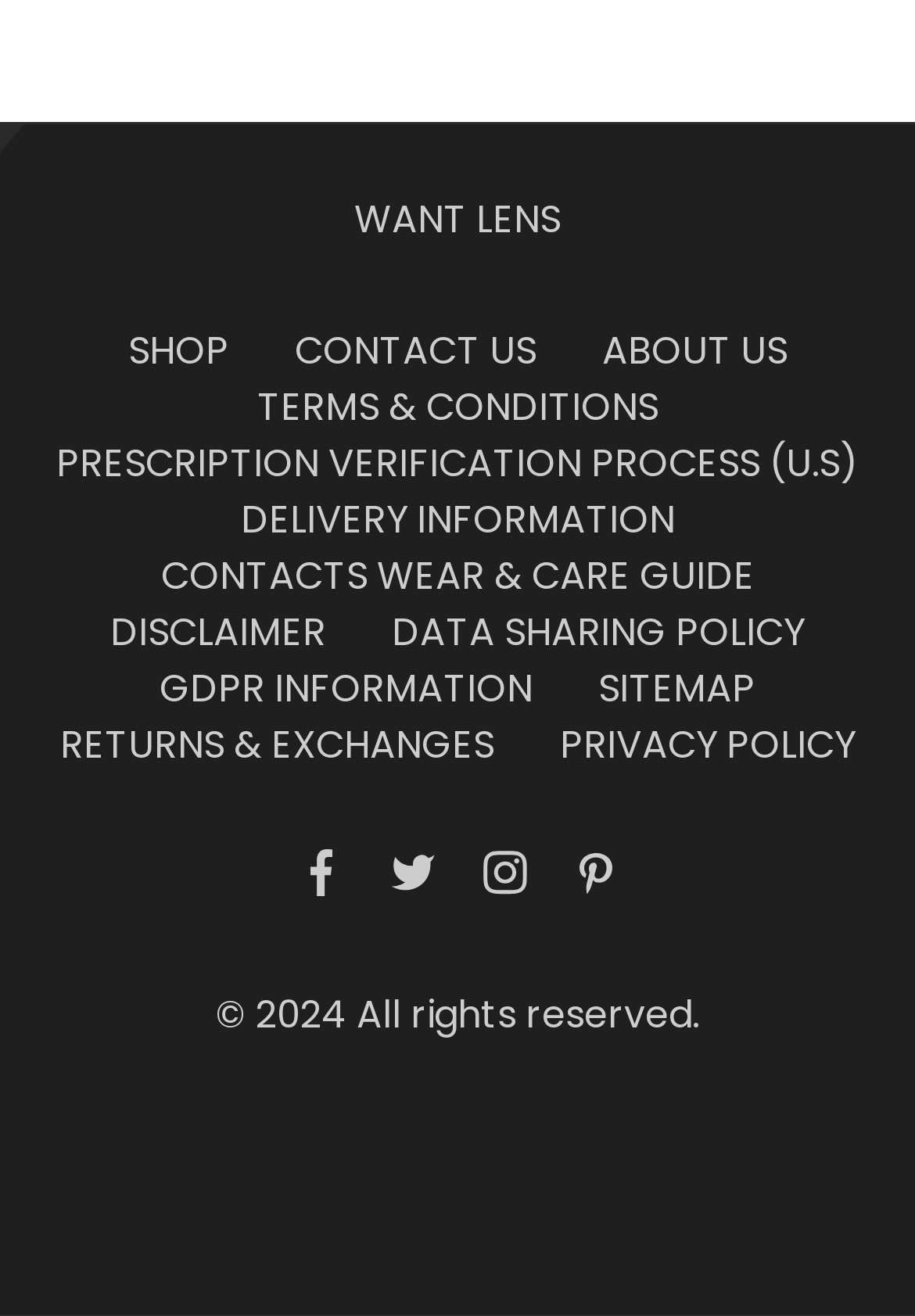Identify the bounding box coordinates for the UI element that matches this description: "CONTACT US".

[0.322, 0.246, 0.586, 0.287]